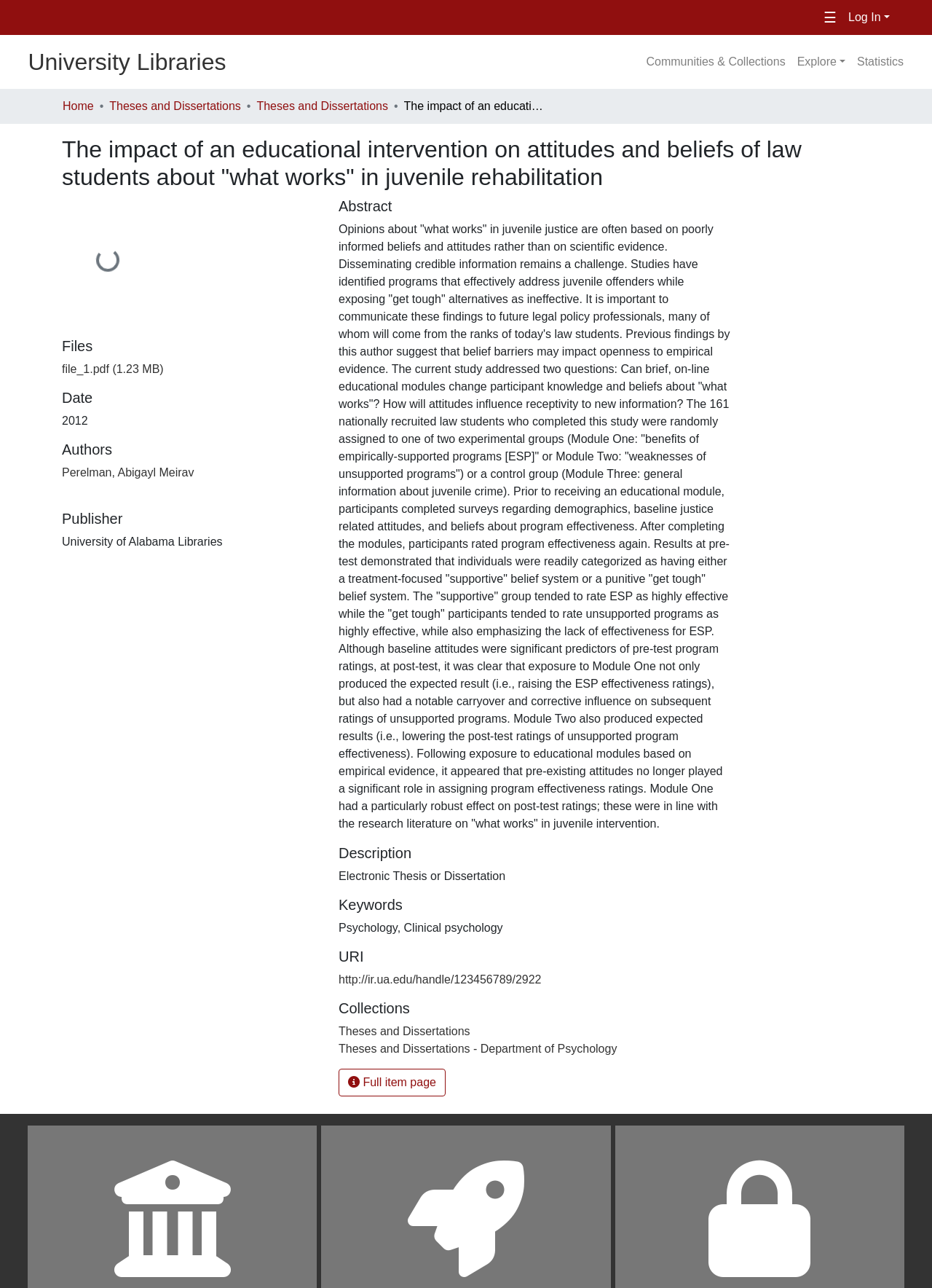By analyzing the image, answer the following question with a detailed response: What is the department of the thesis?

I found the answer by looking at the 'Collections' section, where it lists the department as 'Theses and Dissertations - Department of Psychology'.